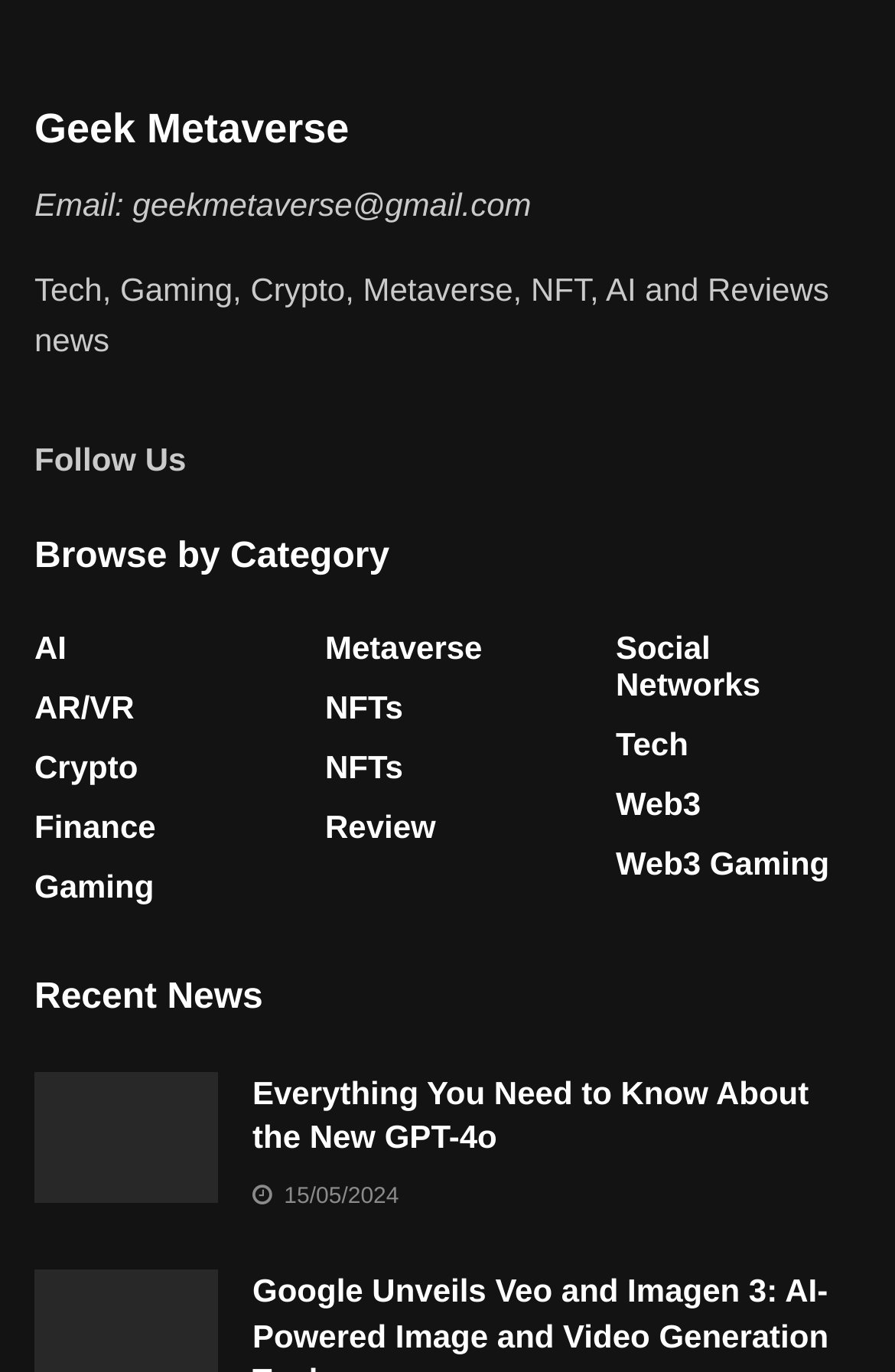Identify the bounding box for the given UI element using the description provided. Coordinates should be in the format (top-left x, top-left y, bottom-right x, bottom-right y) and must be between 0 and 1. Here is the description: Web3

[0.688, 0.572, 0.783, 0.599]